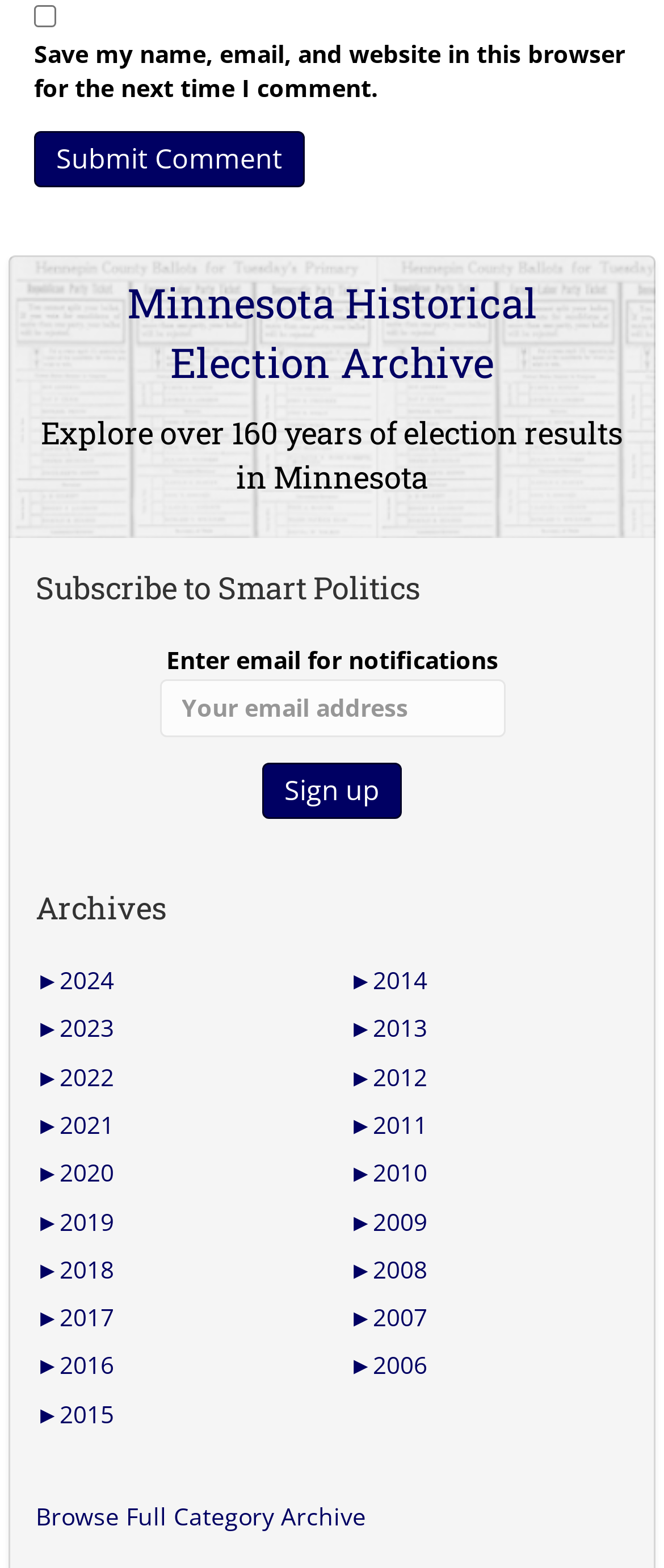Give a one-word or one-phrase response to the question: 
What can be explored on this website?

Election results